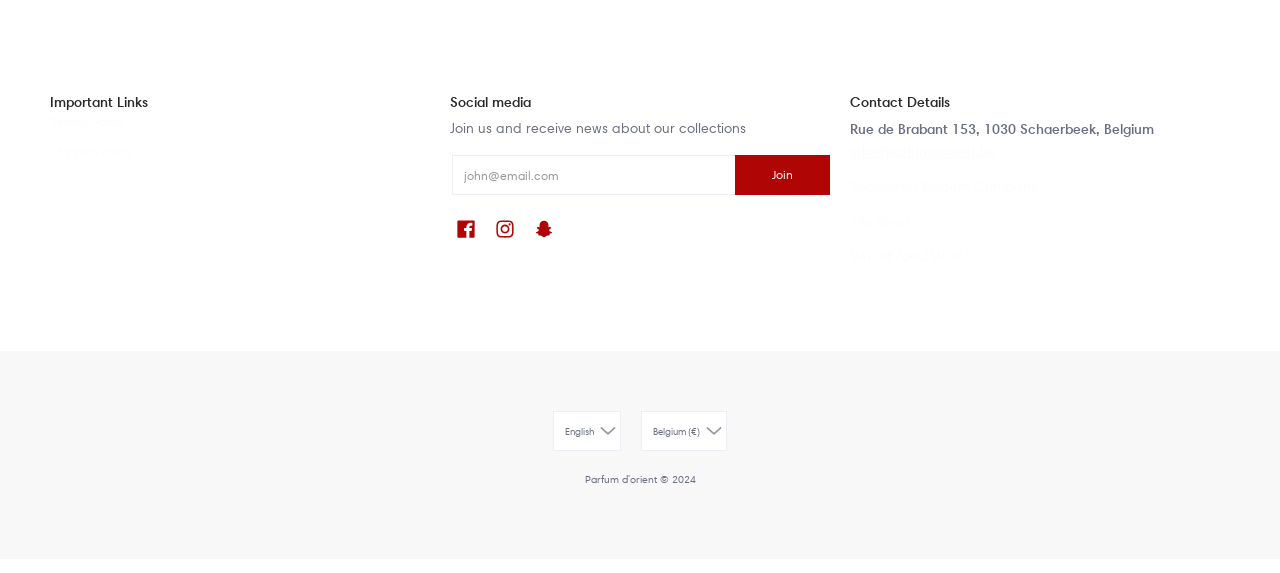Determine the bounding box coordinates of the section I need to click to execute the following instruction: "Click the 'Facebook' button". Provide the coordinates as four float numbers between 0 and 1, i.e., [left, top, right, bottom].

[0.353, 0.373, 0.375, 0.424]